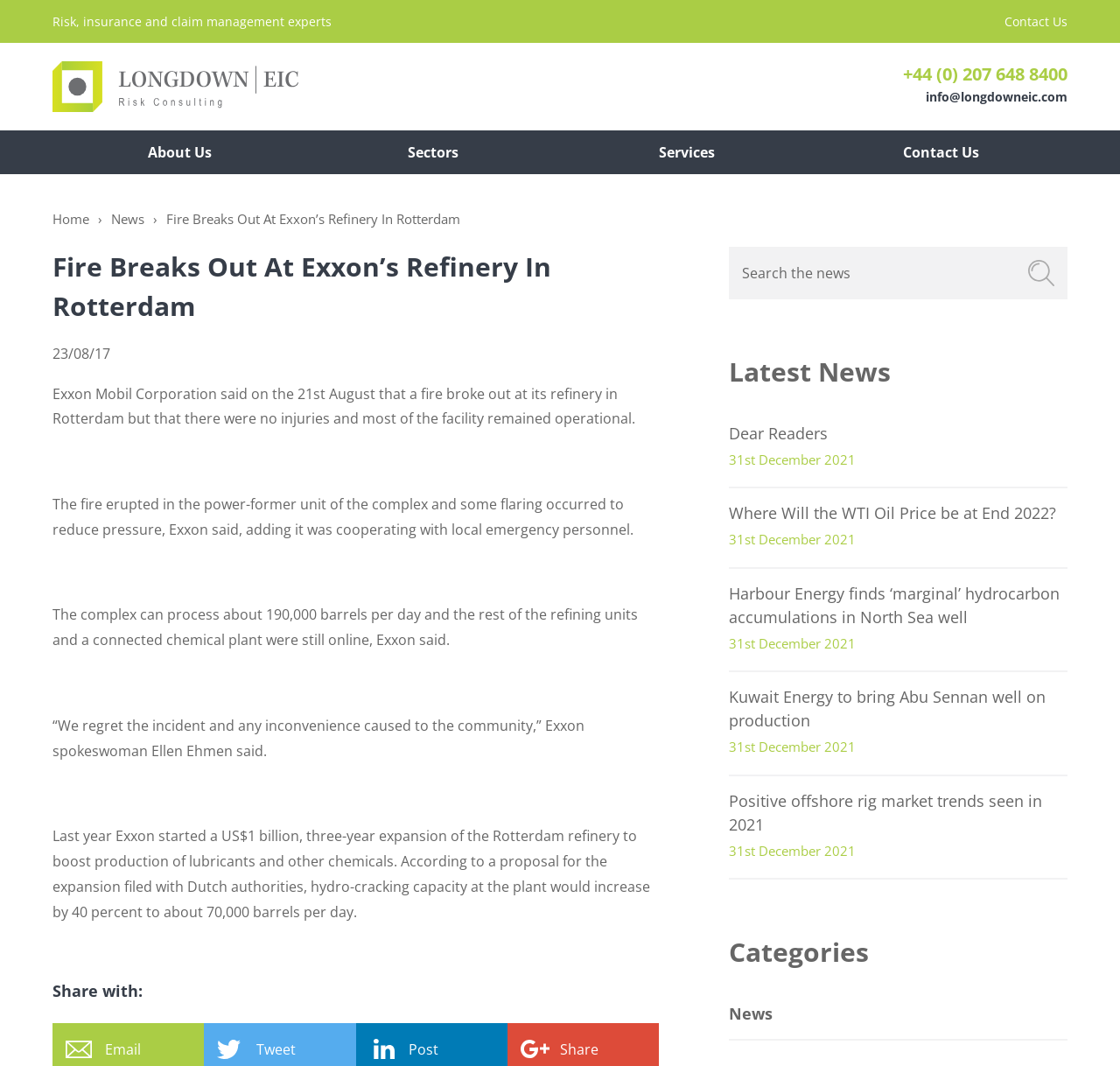Using the element description provided, determine the bounding box coordinates in the format (top-left x, top-left y, bottom-right x, bottom-right y). Ensure that all values are floating point numbers between 0 and 1. Element description: info@longdowneic.com

[0.827, 0.083, 0.953, 0.099]